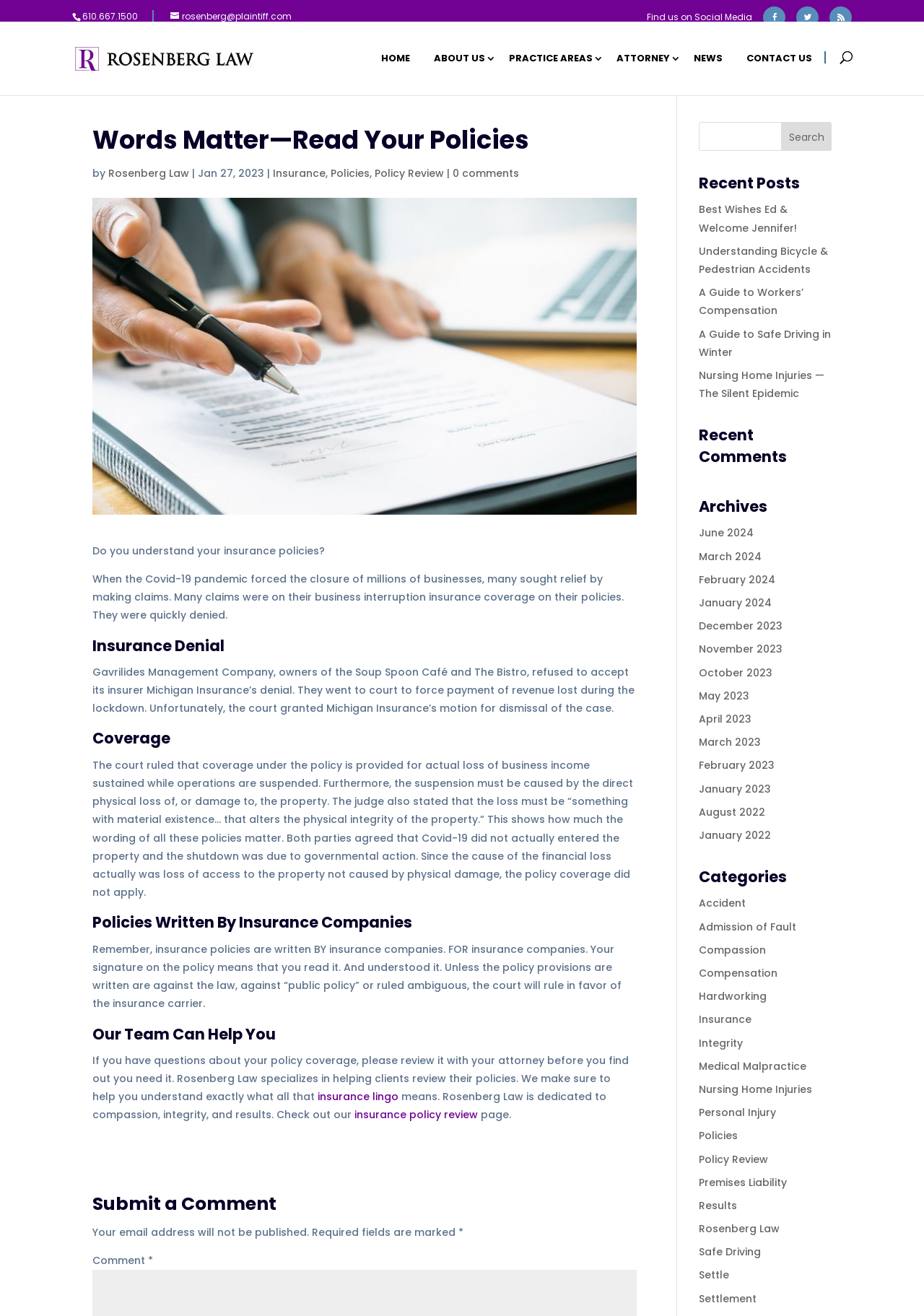Please specify the bounding box coordinates of the clickable region to carry out the following instruction: "Read about insurance policy review". The coordinates should be four float numbers between 0 and 1, in the format [left, top, right, bottom].

[0.384, 0.842, 0.517, 0.853]